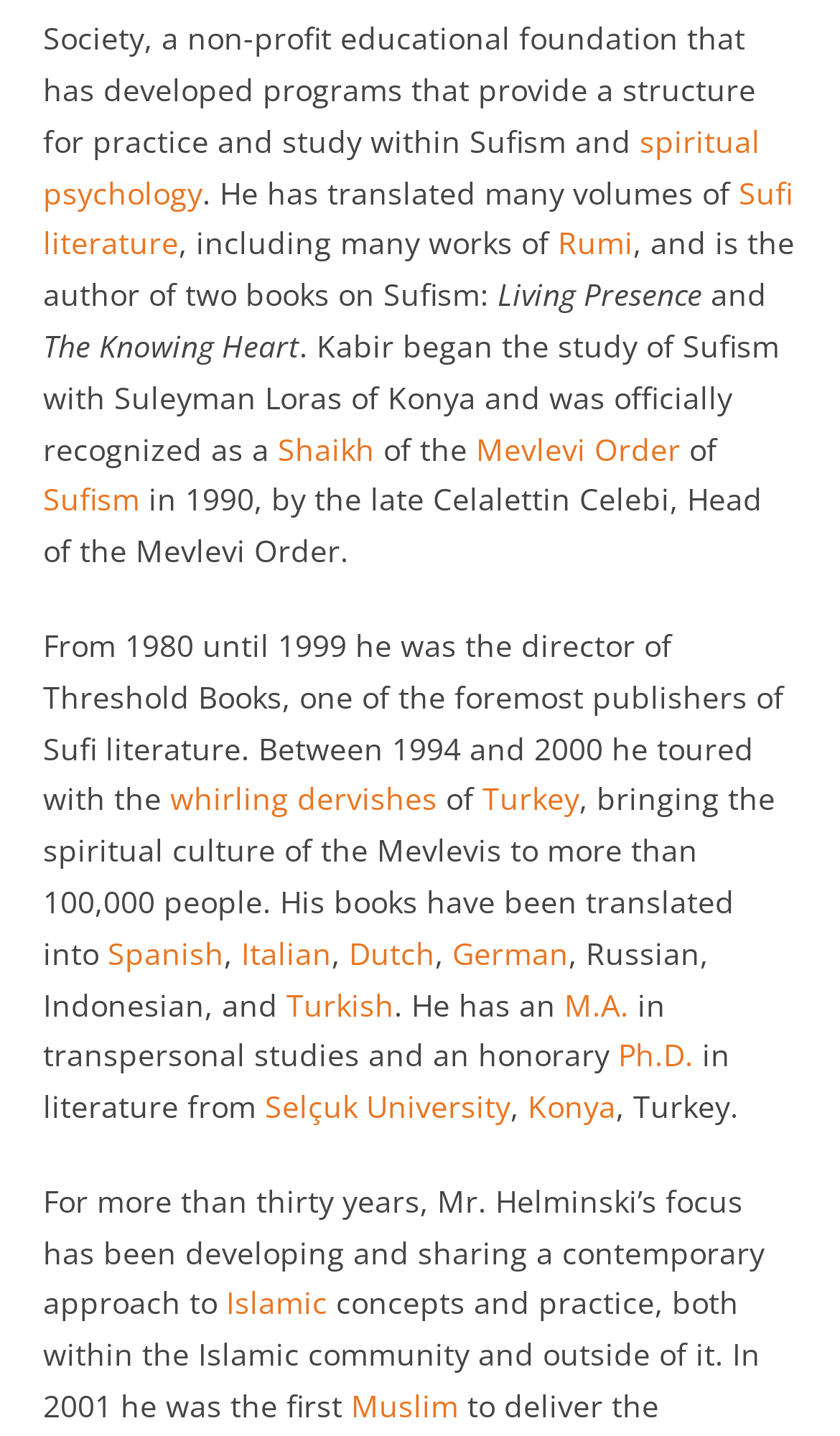Please provide the bounding box coordinates for the UI element as described: "OT Security". The coordinates must be four floats between 0 and 1, represented as [left, top, right, bottom].

None